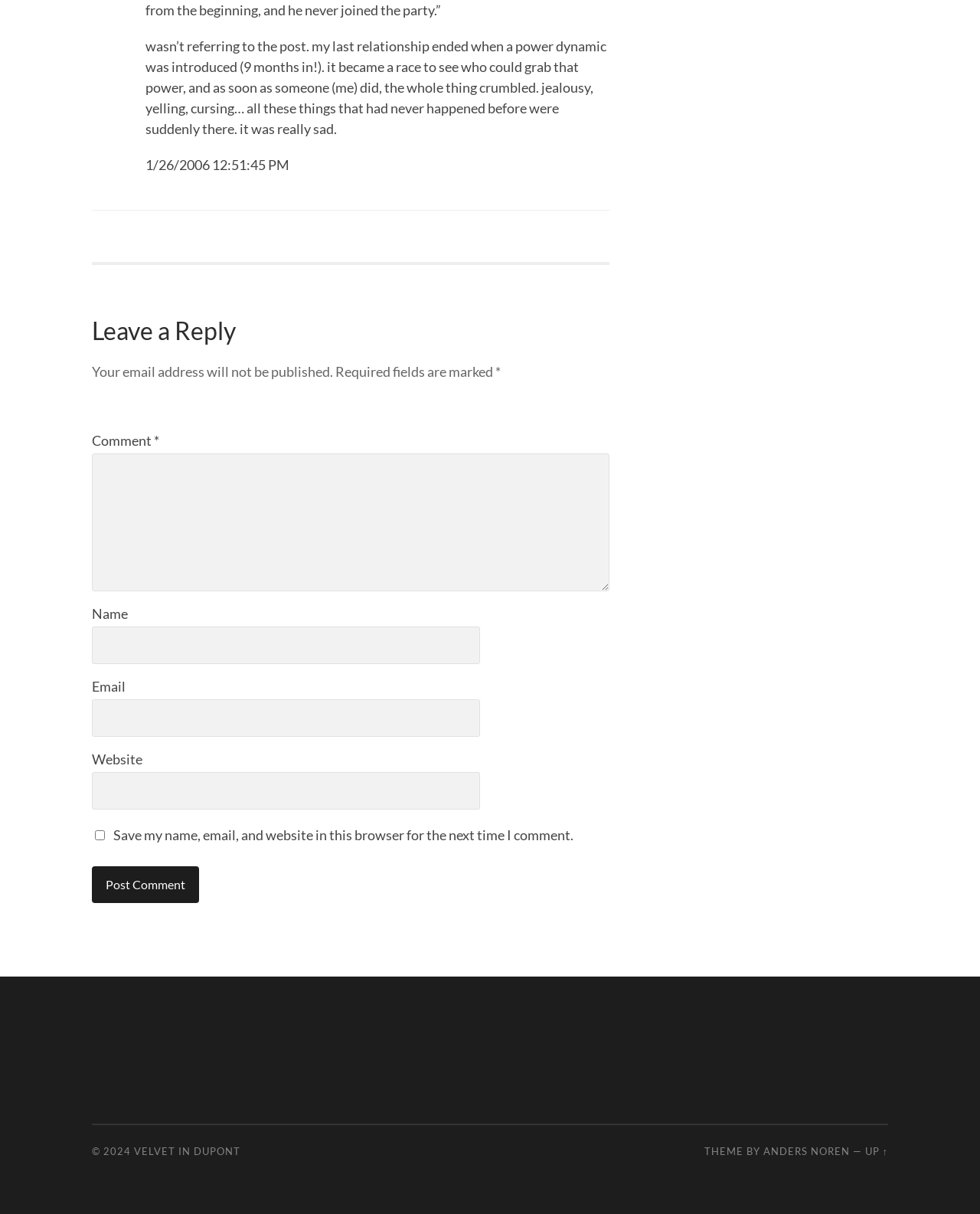What is the copyright year?
We need a detailed and meticulous answer to the question.

The webpage has a copyright notice at the bottom with the year 2024, indicating that the content is copyrighted until that year.